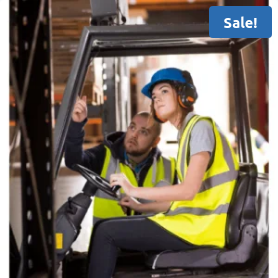What is the person beside the driver pointing at?
Answer the question with a detailed explanation, including all necessary information.

The person beside the driver is pointing upwards, possibly indicating something important to observe or learn about lifting operations, which suggests that they are providing instruction or guidance to the driver.